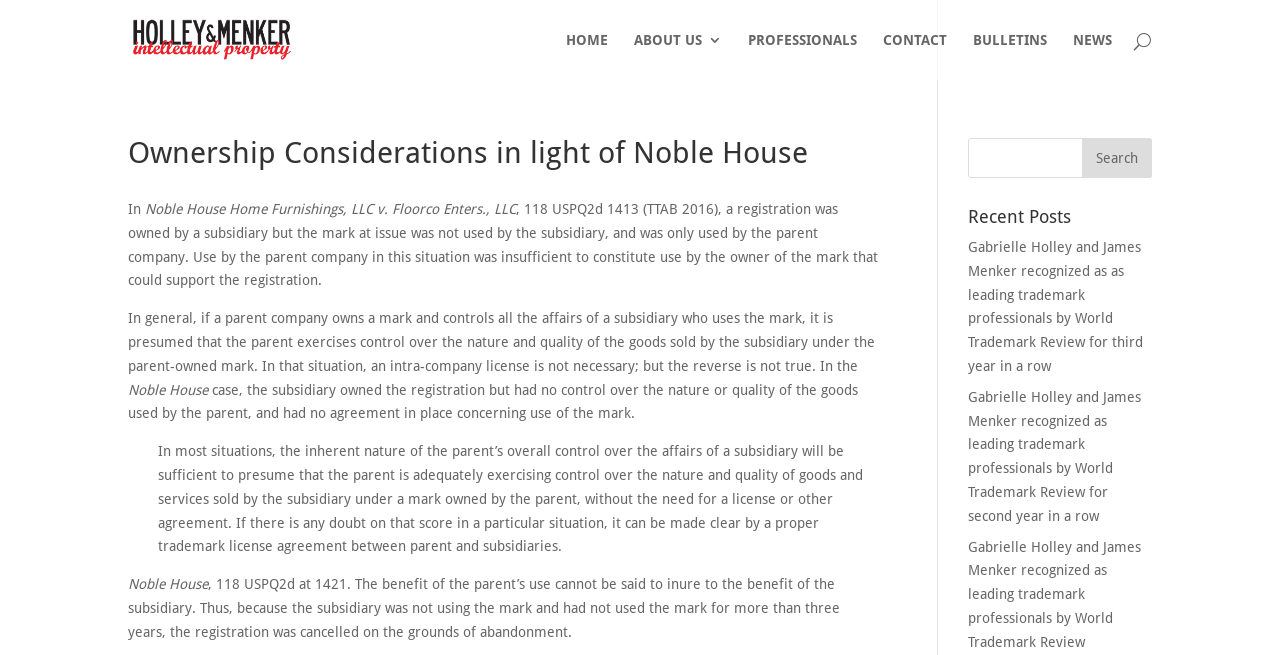Please respond in a single word or phrase: 
What is the title of the section below the main content?

Recent Posts